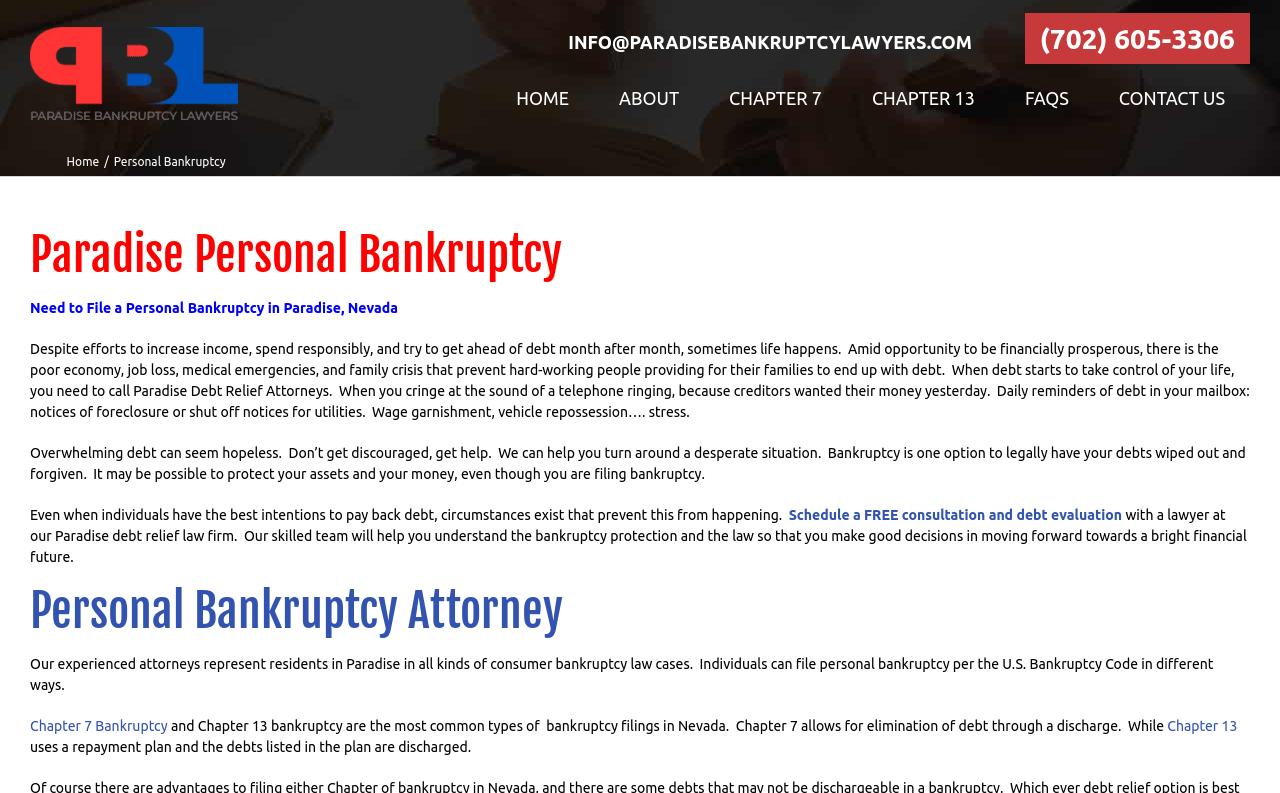Provide an in-depth caption for the webpage.

This webpage is about Paradise Bankruptcy Lawyers, a law firm that specializes in personal bankruptcy cases in Nevada. At the top left corner, there is a logo of the law firm, accompanied by a navigation menu with links to different sections of the website, including "Home", "About", "Chapter 7", "Chapter 13", "FAQs", and "Contact Us". 

Below the navigation menu, there is a heading that reads "Paradise Personal Bankruptcy" and a subheading that says "Need to File a Personal Bankruptcy in Paradise, Nevada". 

The main content of the webpage is divided into several sections. The first section explains the struggles of dealing with debt, including the stress and anxiety that comes with it. It encourages readers to seek help from the law firm. 

The second section discusses the possibility of filing for bankruptcy as a way to legally wipe out debts and start anew. It highlights the importance of seeking professional help to understand the bankruptcy process and make informed decisions.

The third section introduces the law firm's experienced attorneys who specialize in consumer bankruptcy law cases, including Chapter 7 and Chapter 13 bankruptcy filings. 

Throughout the webpage, there are several calls-to-action, including a link to schedule a free consultation and debt evaluation with a lawyer at the firm. There are also links to contact the firm via email and phone number.